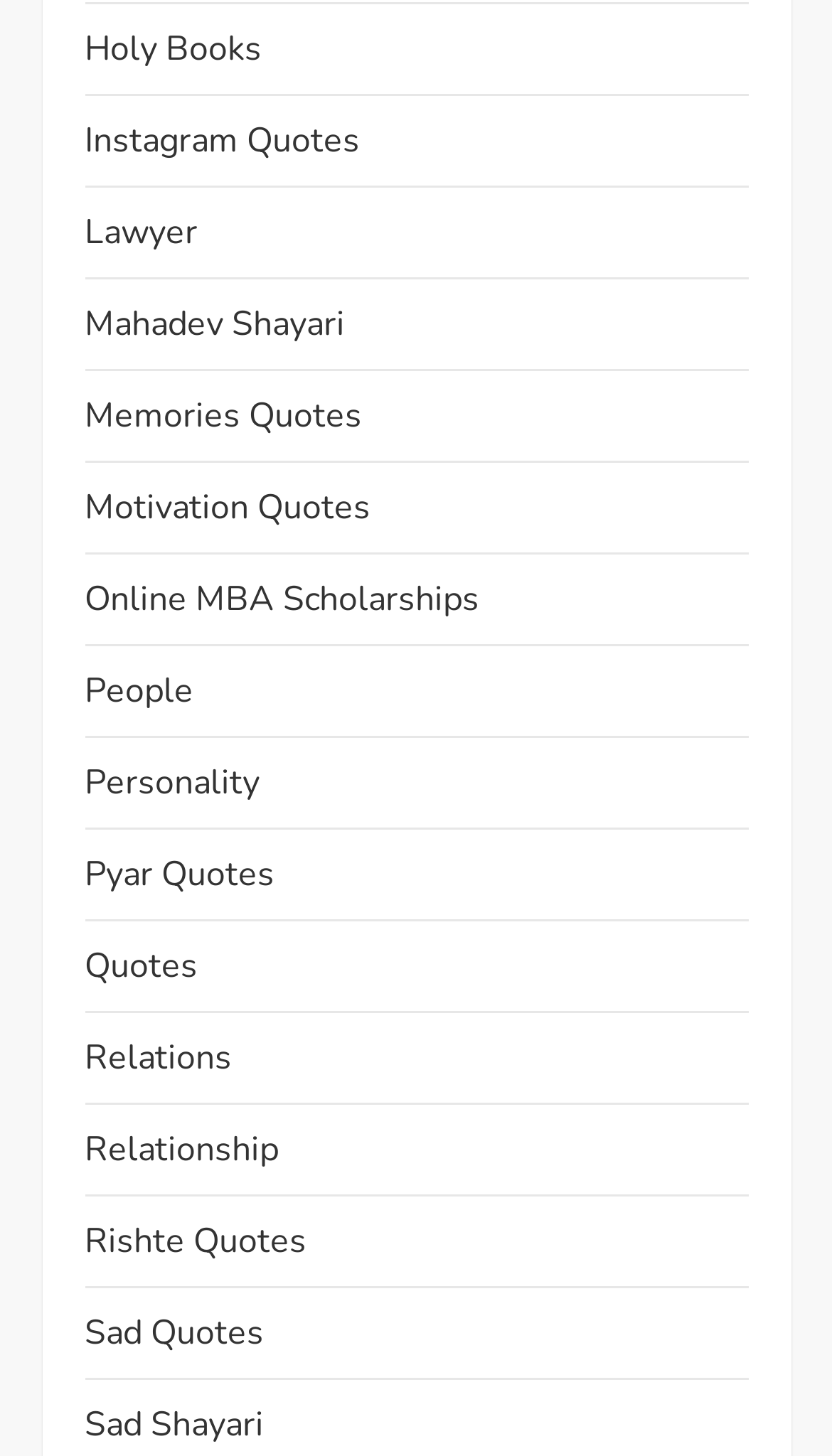Please give a one-word or short phrase response to the following question: 
What is the last link on the webpage?

Sad Shayari